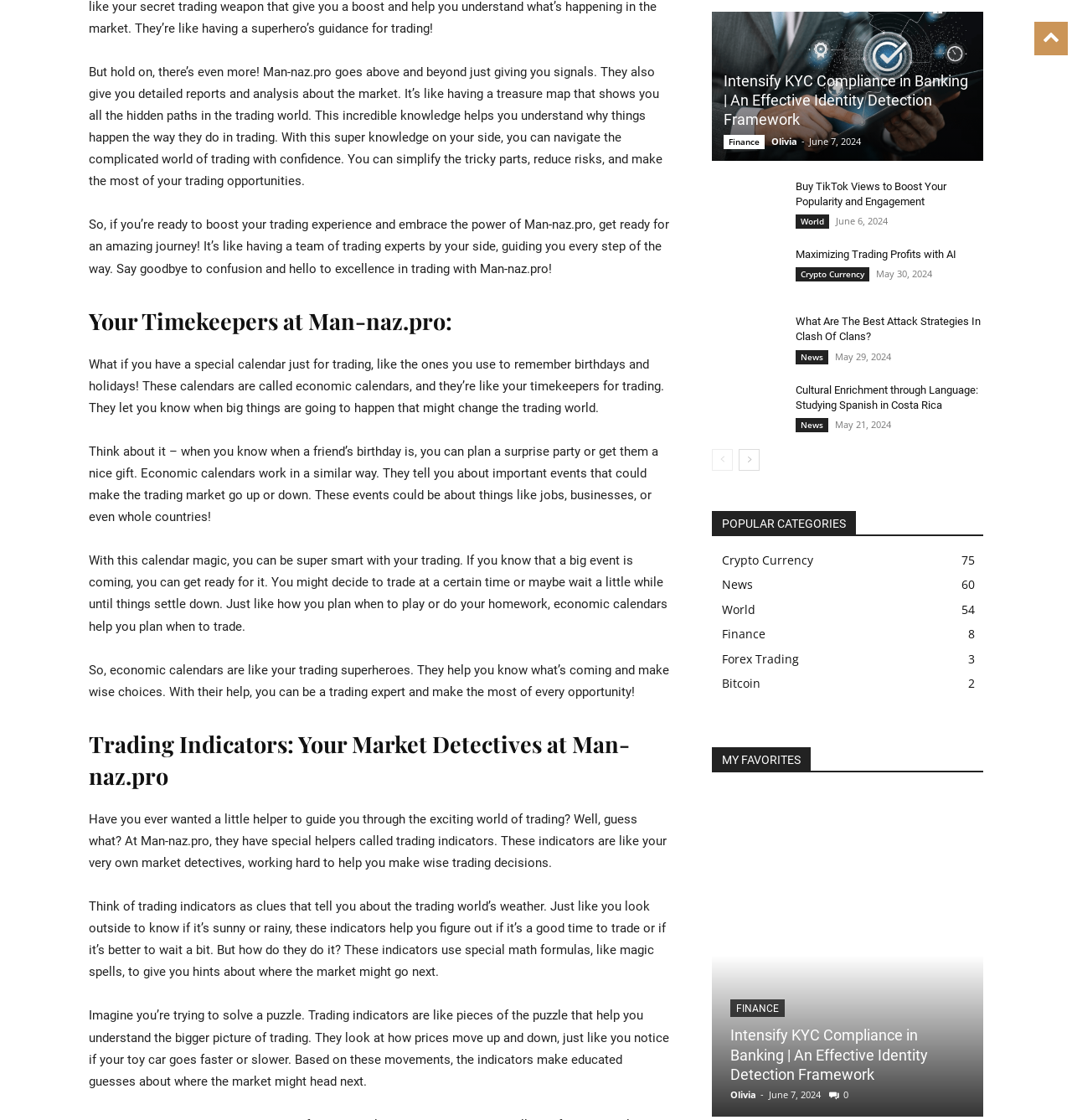Locate the bounding box coordinates of the region to be clicked to comply with the following instruction: "Read about Sundays on Second". The coordinates must be four float numbers between 0 and 1, in the form [left, top, right, bottom].

None